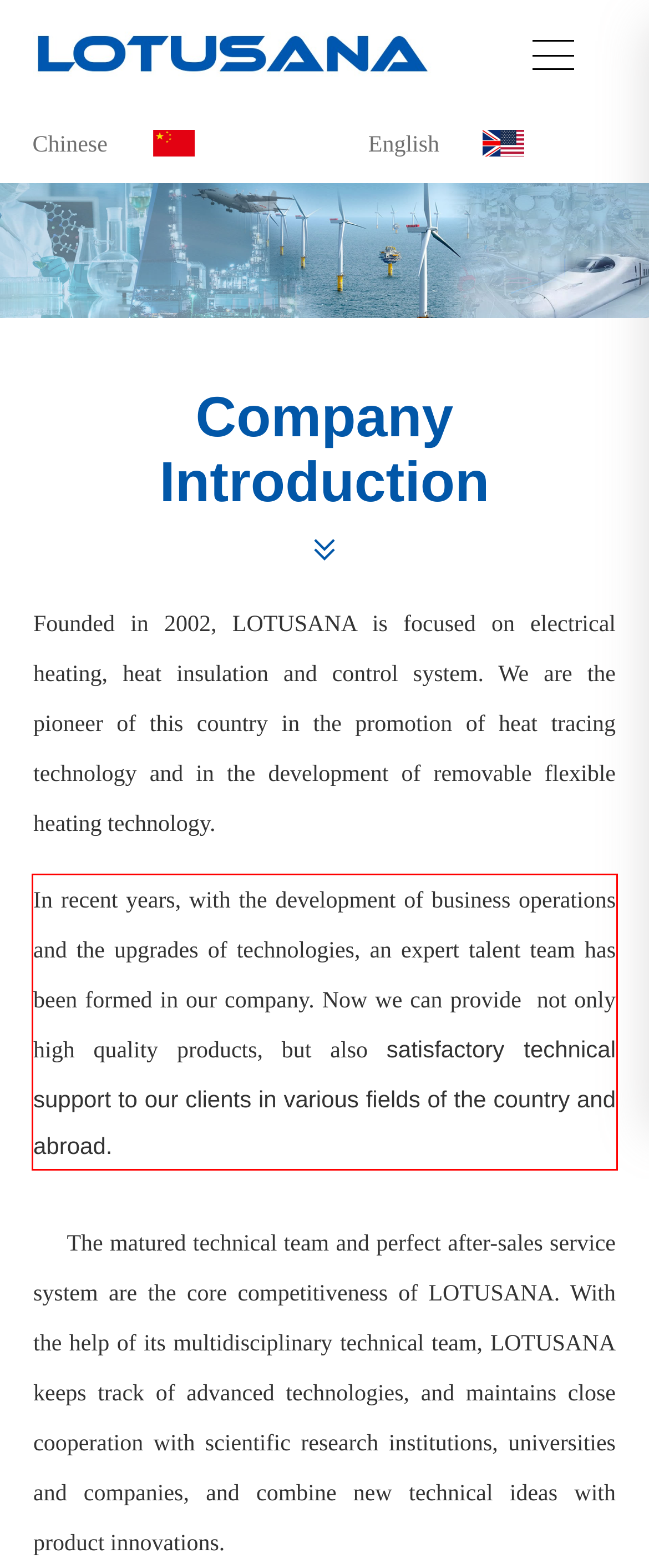Examine the screenshot of the webpage, locate the red bounding box, and perform OCR to extract the text contained within it.

In recent years, with the development of business operations and the upgrades of technologies, an expert talent team has been formed in our company. Now we can provide not only high quality products, but also satisfactory technical support to our clients in various fields of the country and abroad.